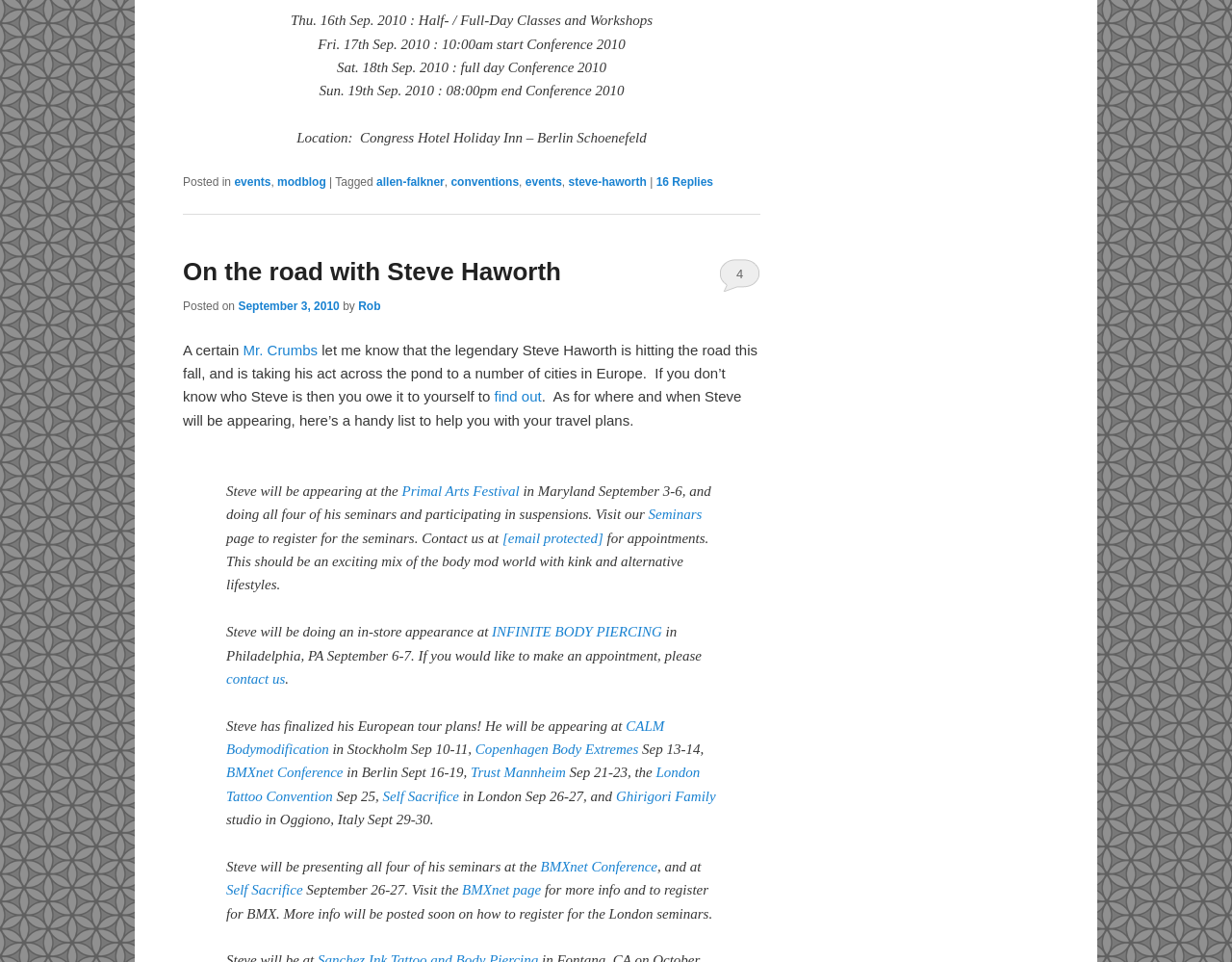Use the information in the screenshot to answer the question comprehensively: What is the name of the studio in Italy where Steve will be appearing?

The webpage mentions that Steve will be appearing at the Ghirigori Family studio in Oggiono, Italy on September 29-30. This information is found in the section where Steve's tour dates are listed.